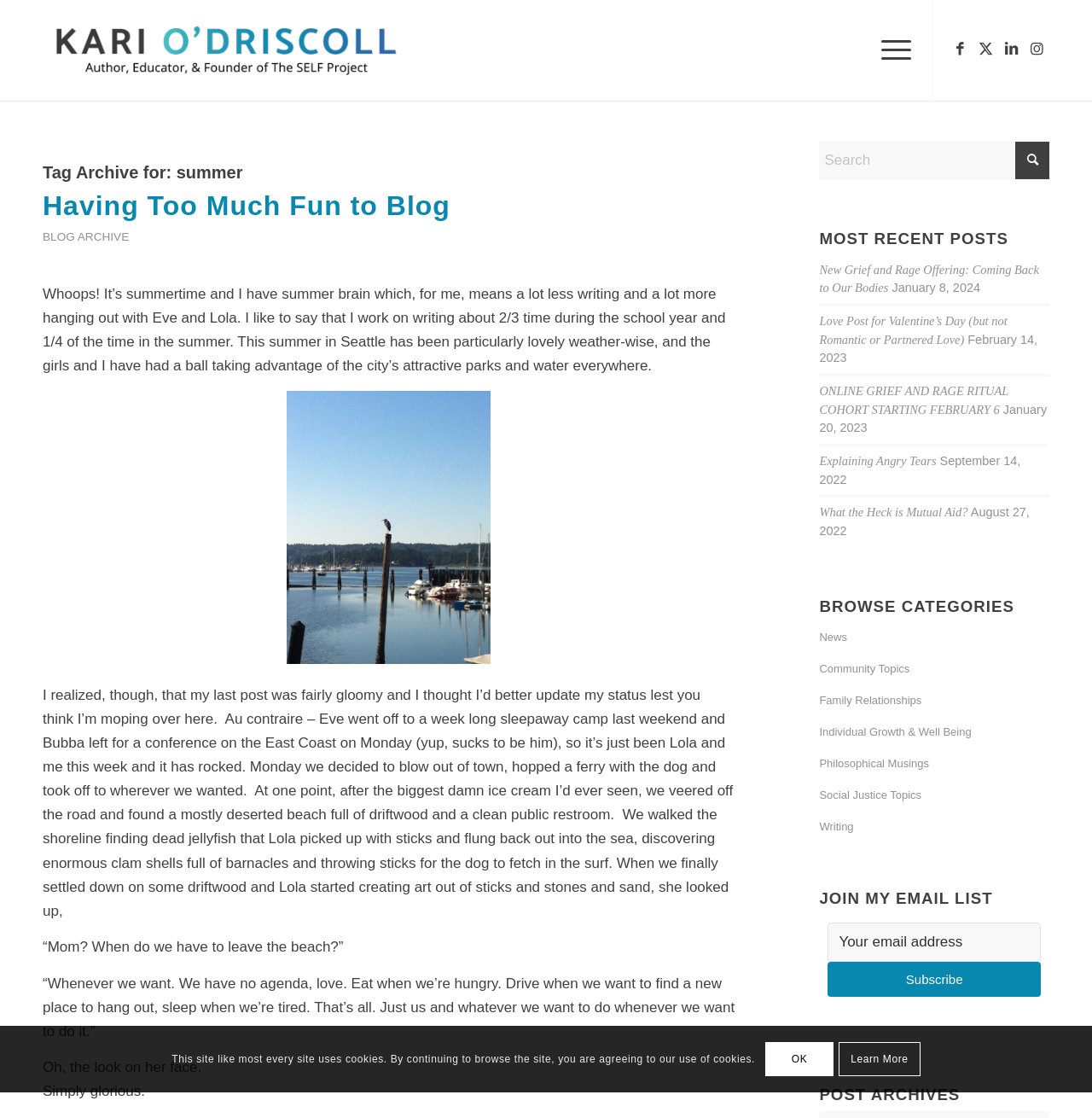Determine the bounding box coordinates for the UI element with the following description: "Social Justice Topics". The coordinates should be four float numbers between 0 and 1, represented as [left, top, right, bottom].

[0.75, 0.698, 0.961, 0.726]